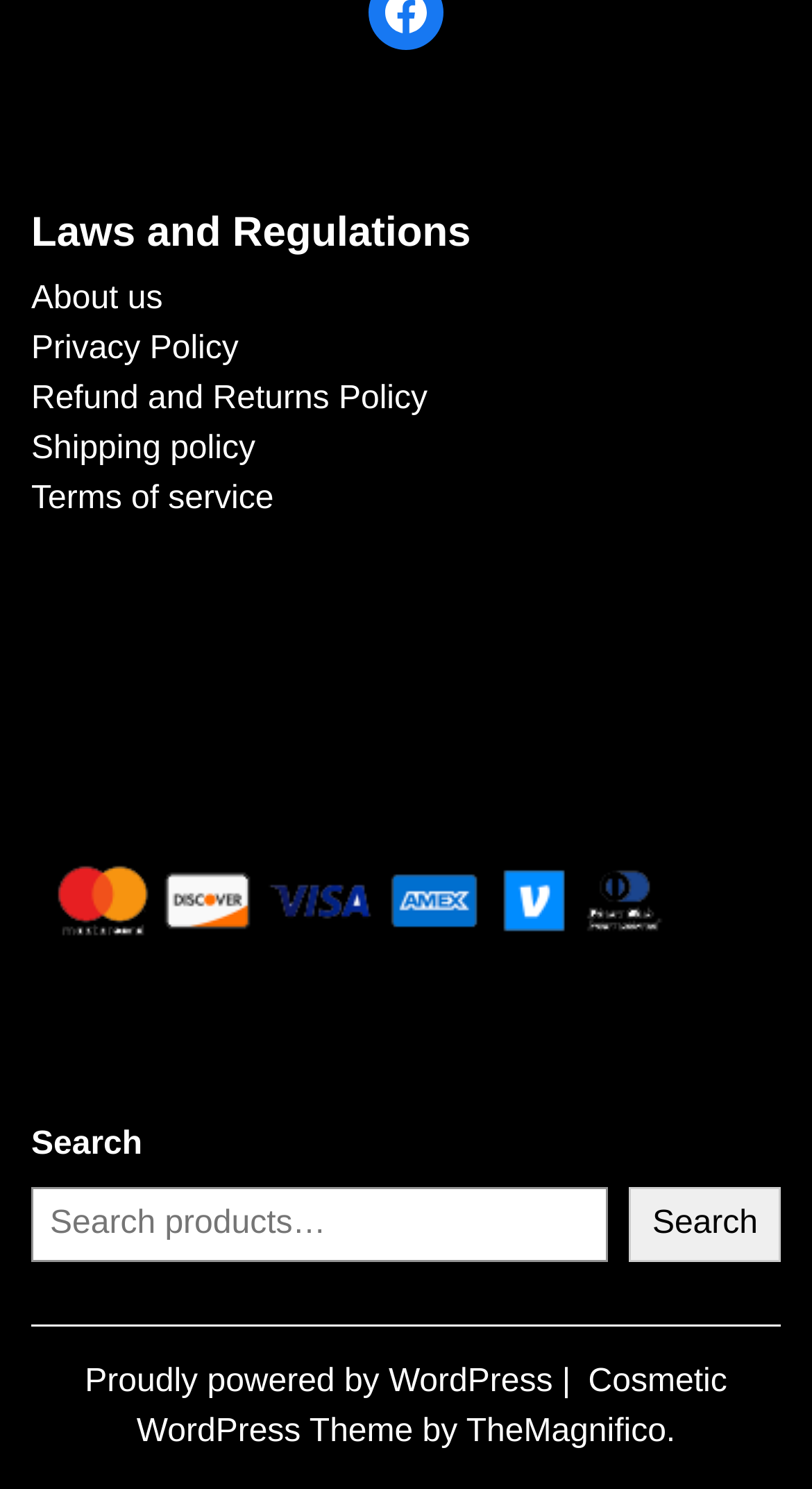Provide a short answer to the following question with just one word or phrase: What is the name of the WordPress theme used?

Cosmetic